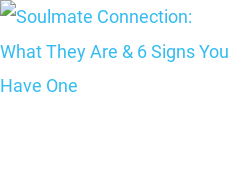Is the article related to love or partnerships?
Using the picture, provide a one-word or short phrase answer.

Yes